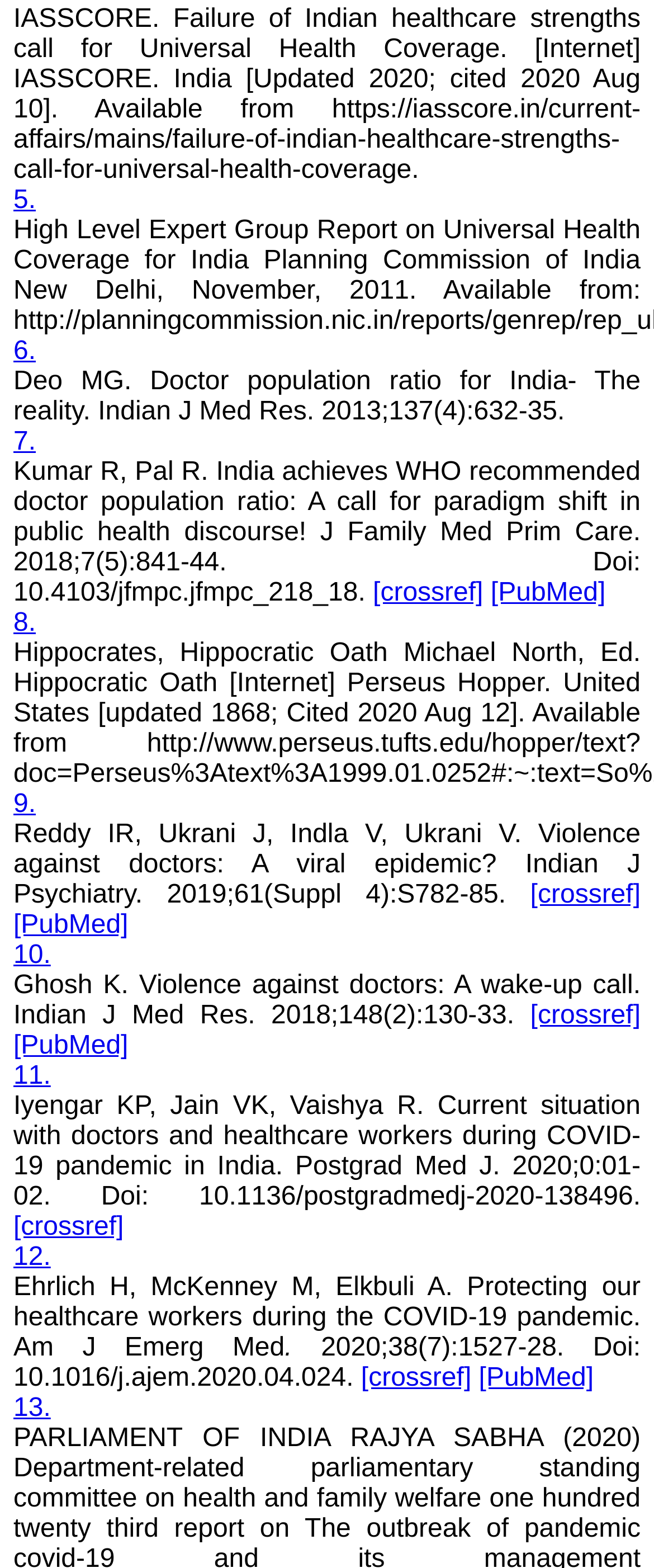Could you find the bounding box coordinates of the clickable area to complete this instruction: "Read the testimonial from Dr. P. Ravi Shankar"?

[0.046, 0.505, 0.357, 0.522]